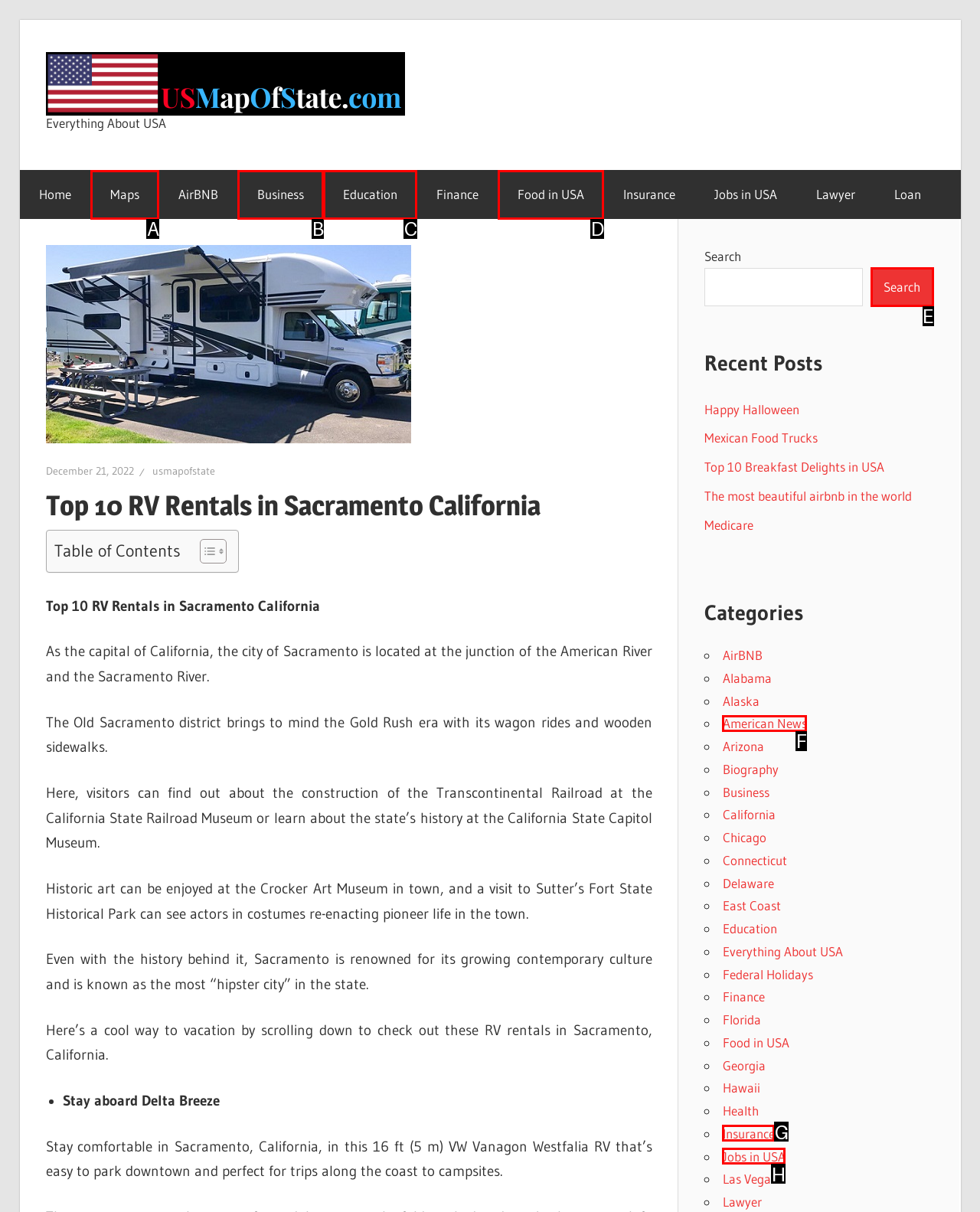From the provided options, pick the HTML element that matches the description: American News. Respond with the letter corresponding to your choice.

F